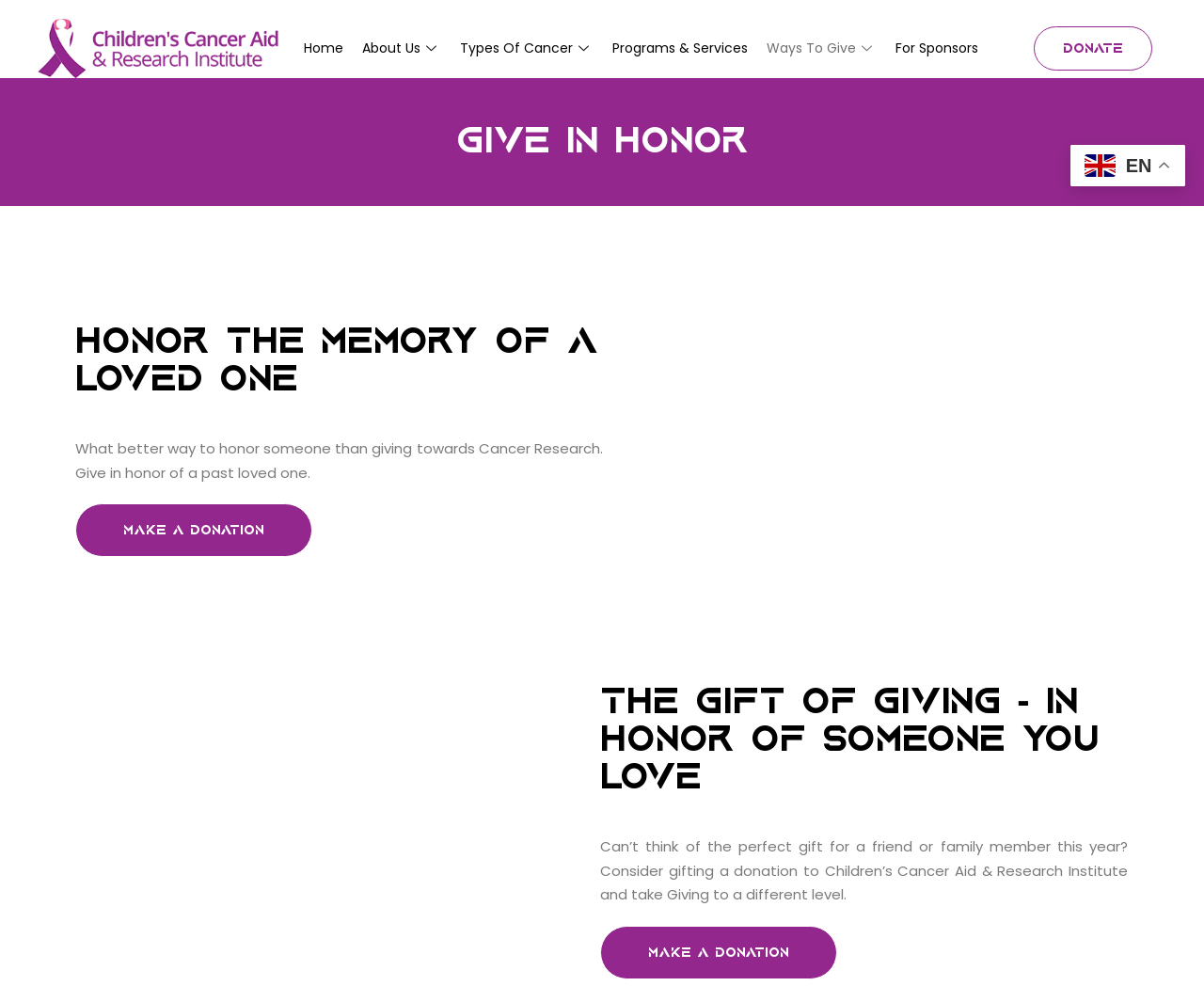Reply to the question with a brief word or phrase: What is the theme of the image with the caption 'Childrens Cancerr Rsearch'?

Childhood cancer research